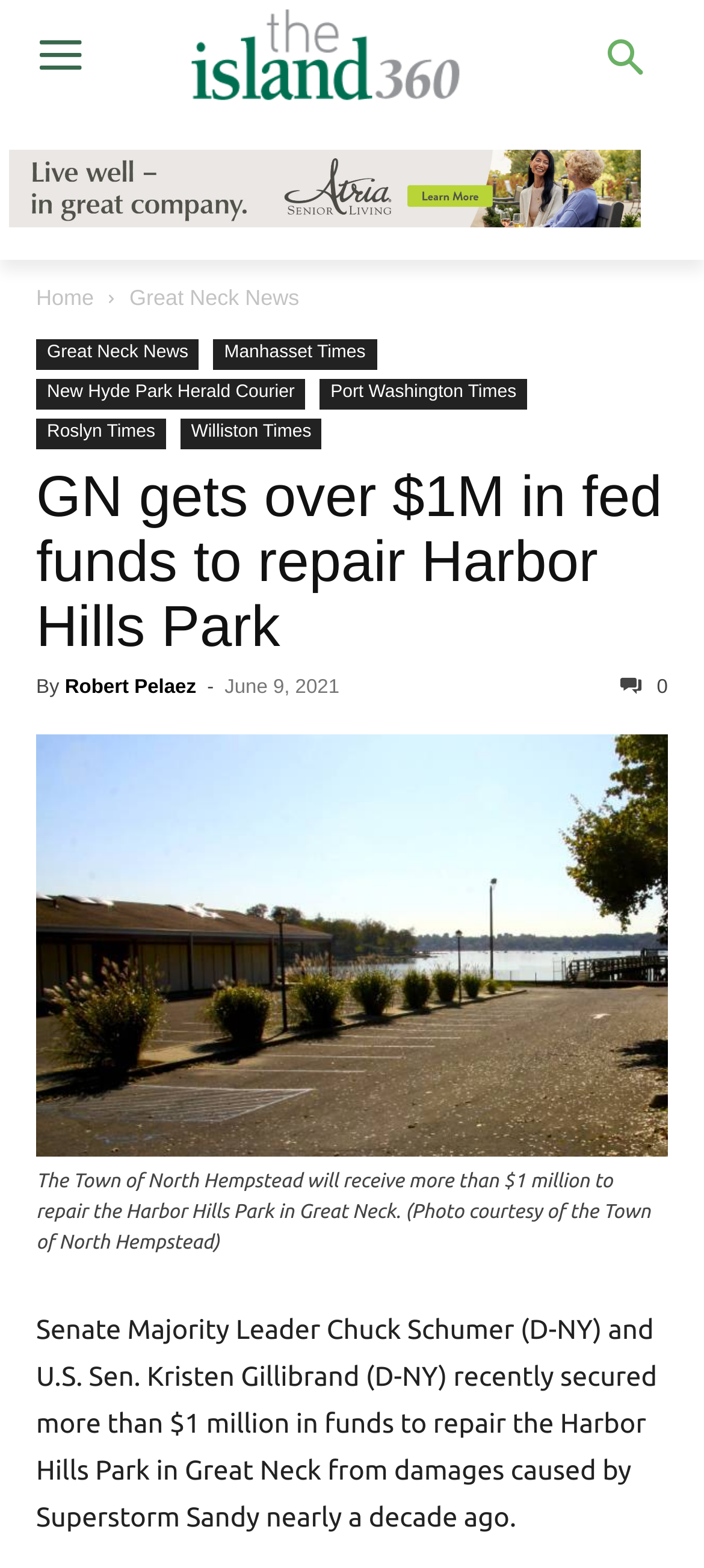Create a full and detailed caption for the entire webpage.

The webpage appears to be a news article from The Island 360, specifically from the Great Neck News section. At the top left corner, there is a logo of The Island Now, accompanied by a link to the homepage. To the right of the logo, there is a banner advertisement for Atria BNC Sponsorship.

Below the logo and advertisement, there is a navigation menu with links to different sections of the website, including Home, Great Neck News, Manhasset Times, New Hyde Park Herald Courier, Port Washington Times, Roslyn Times, and Williston Times.

The main content of the webpage is an article with the title "GN gets over $1M in fed funds to repair Harbor Hills Park" in a large font size. The title is followed by the author's name, Robert Pelaez, and the date of publication, June 9, 2021. There is also a share button on the right side of the author's name.

Below the title, there is a large image related to the article, which takes up most of the width of the webpage. The image has a caption that describes the photo, which is courtesy of the Town of North Hempstead.

The article itself is a single paragraph that describes how Senate Majority Leader Chuck Schumer and U.S. Sen. Kristen Gillibrand secured over $1 million in funds to repair the Harbor Hills Park in Great Neck, which was damaged by Superstorm Sandy nearly a decade ago.